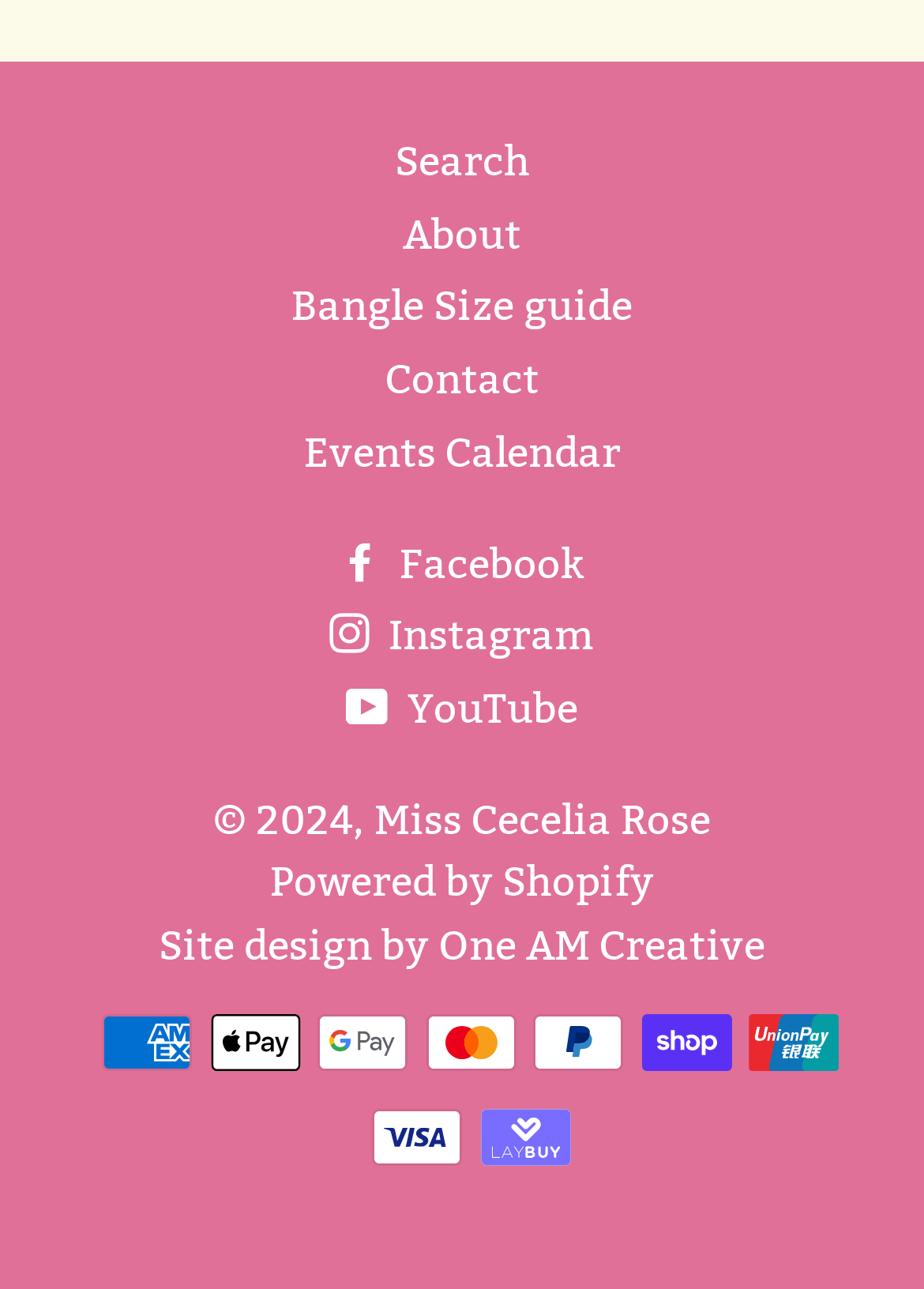Please specify the bounding box coordinates of the clickable section necessary to execute the following command: "Search the website".

[0.427, 0.106, 0.573, 0.145]